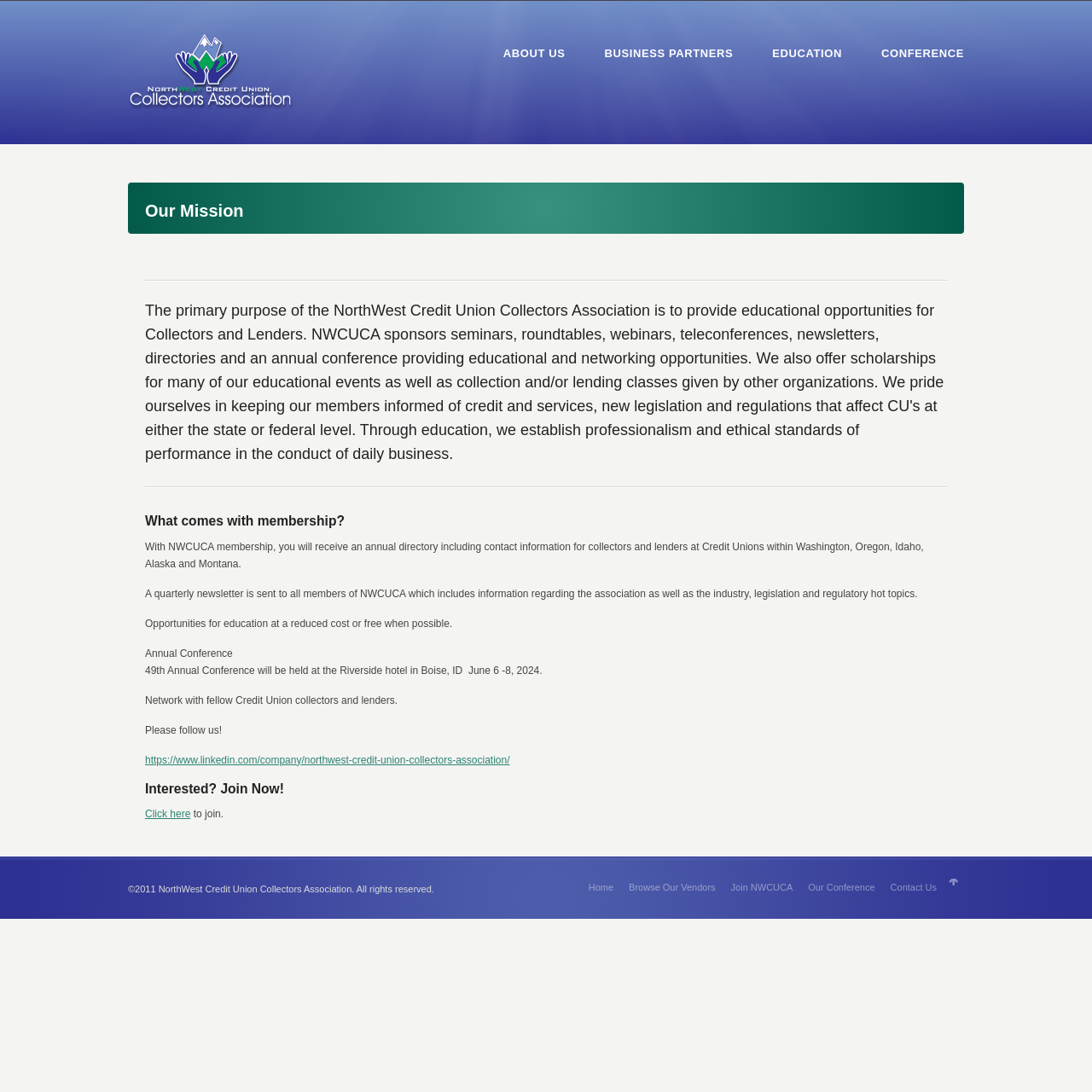Find the bounding box coordinates of the clickable region needed to perform the following instruction: "Go to ABOUT US page". The coordinates should be provided as four float numbers between 0 and 1, i.e., [left, top, right, bottom].

[0.461, 0.041, 0.518, 0.073]